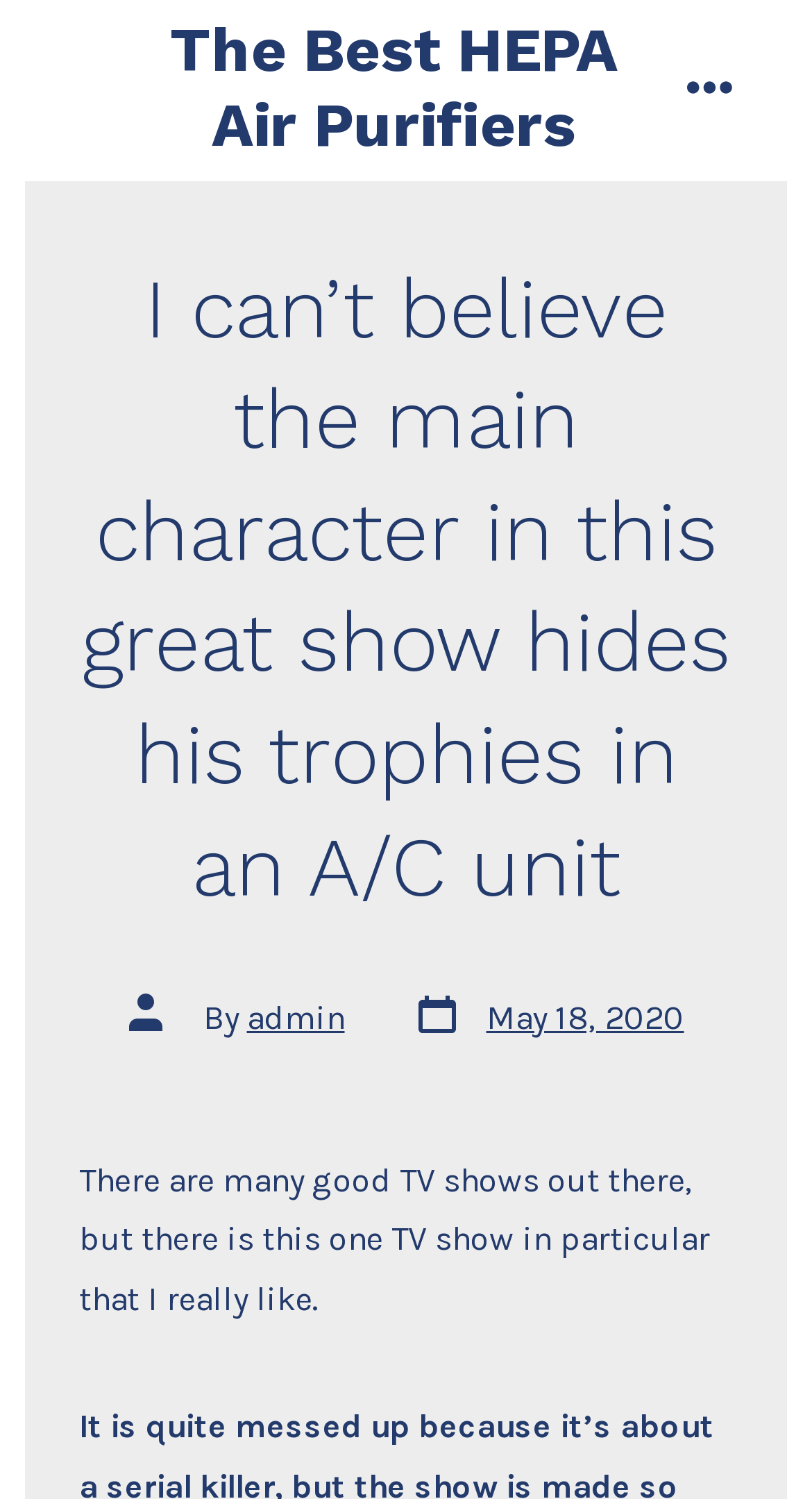Please predict the bounding box coordinates (top-left x, top-left y, bottom-right x, bottom-right y) for the UI element in the screenshot that fits the description: admin

[0.304, 0.665, 0.424, 0.692]